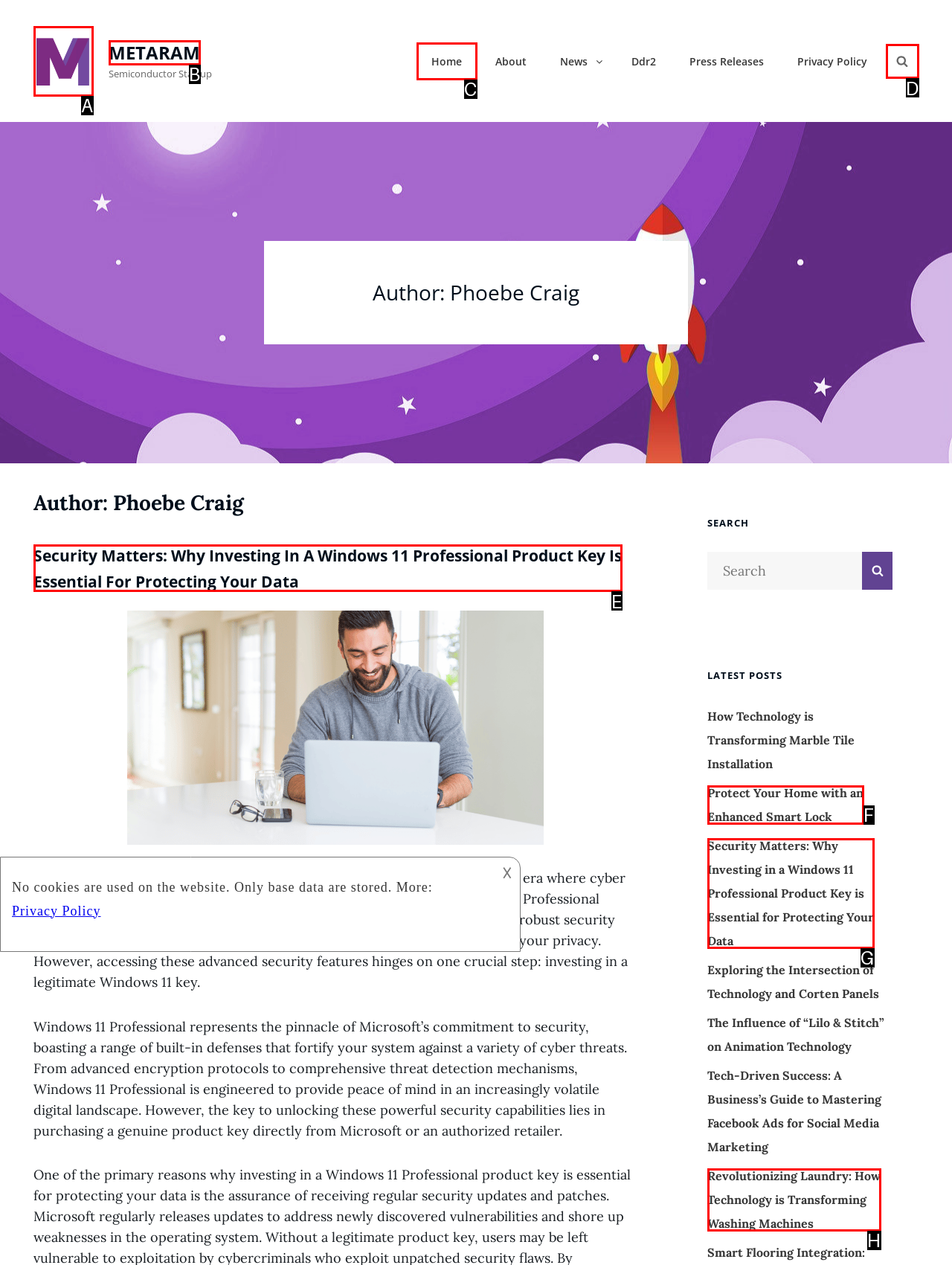To execute the task: Click the 'Home' link, which one of the highlighted HTML elements should be clicked? Answer with the option's letter from the choices provided.

C